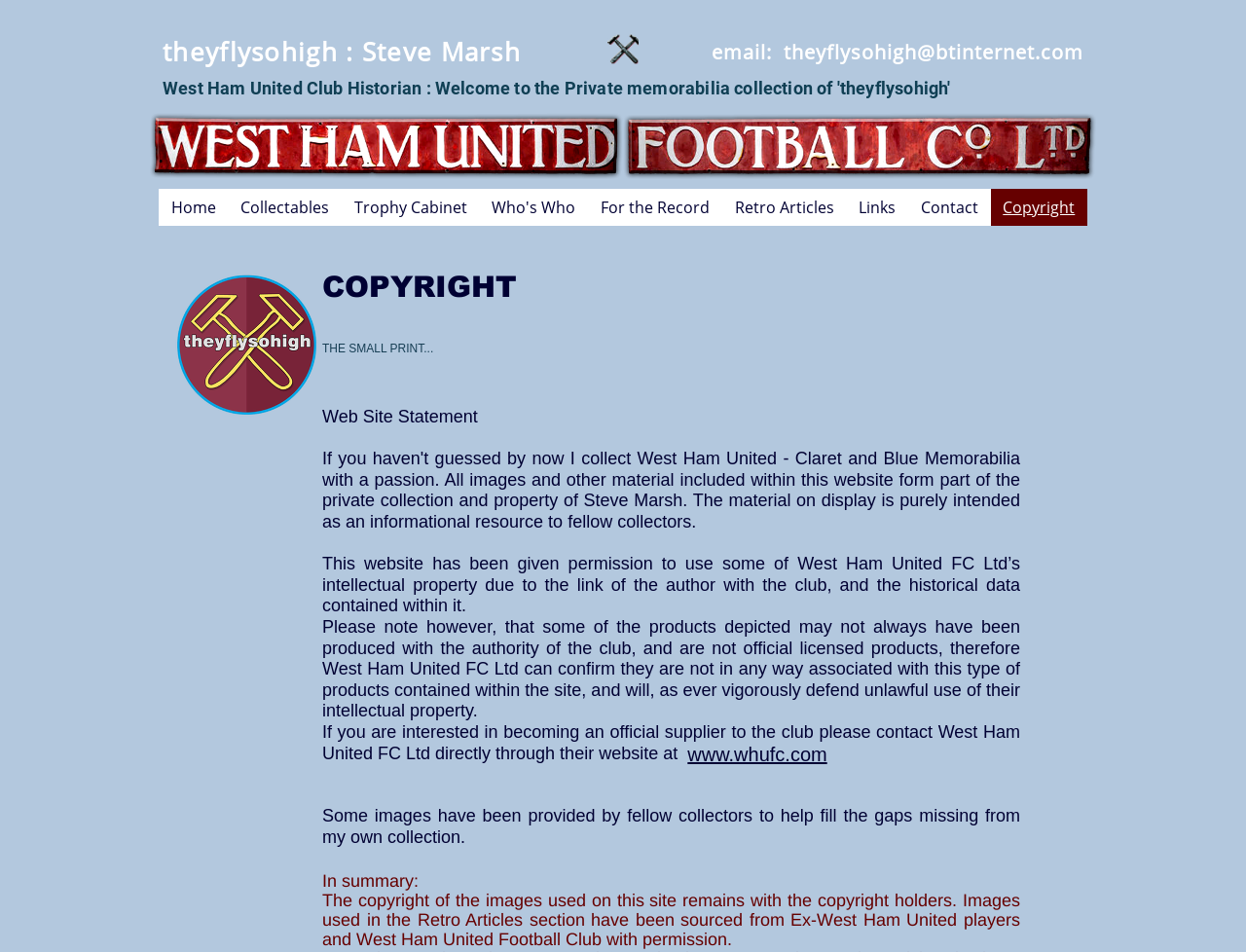Provide a short answer to the following question with just one word or phrase: What is the name of the website author?

Steve Marsh